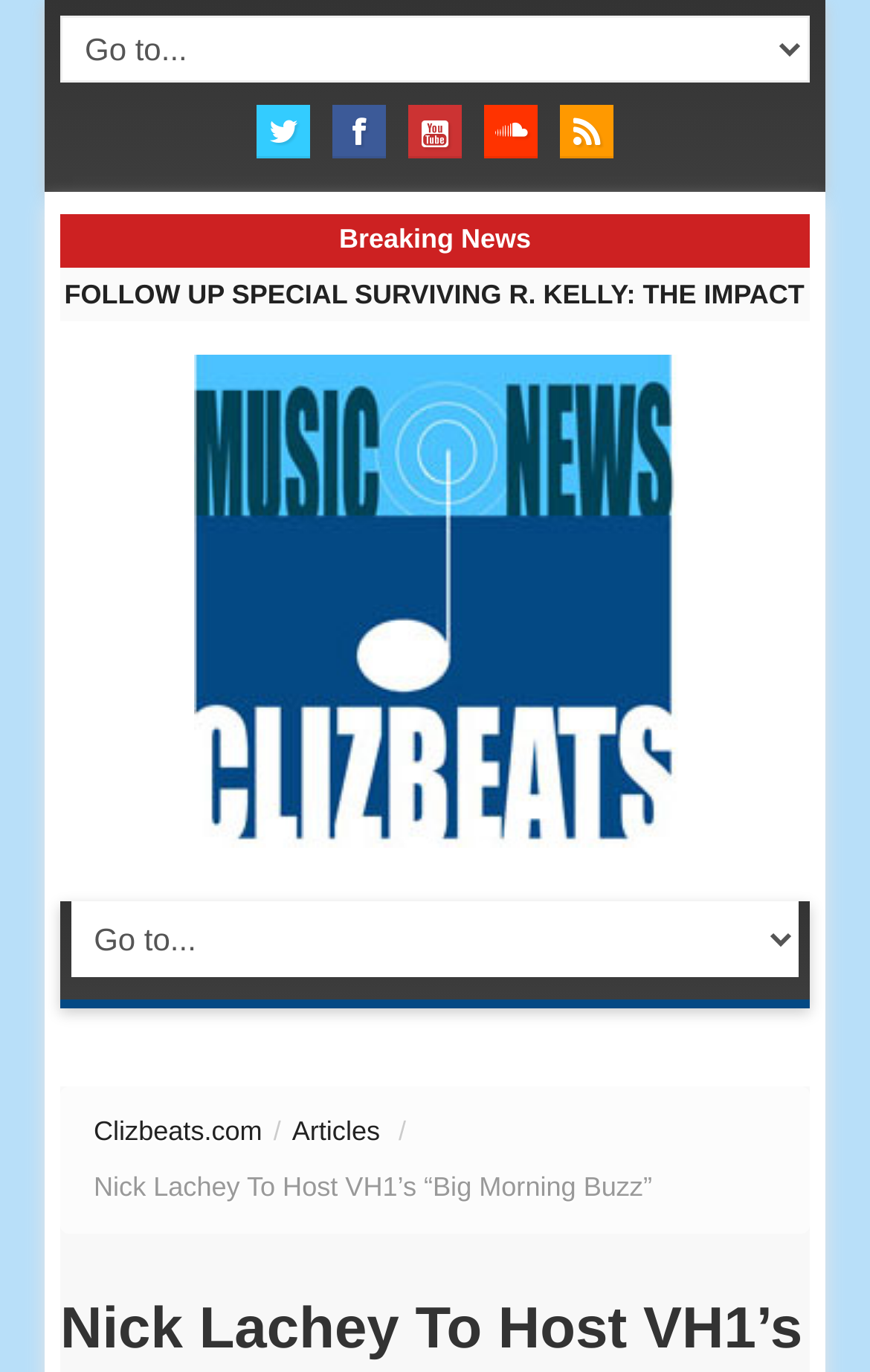Locate the bounding box coordinates of the clickable area needed to fulfill the instruction: "Click the share icon".

[0.295, 0.076, 0.356, 0.115]